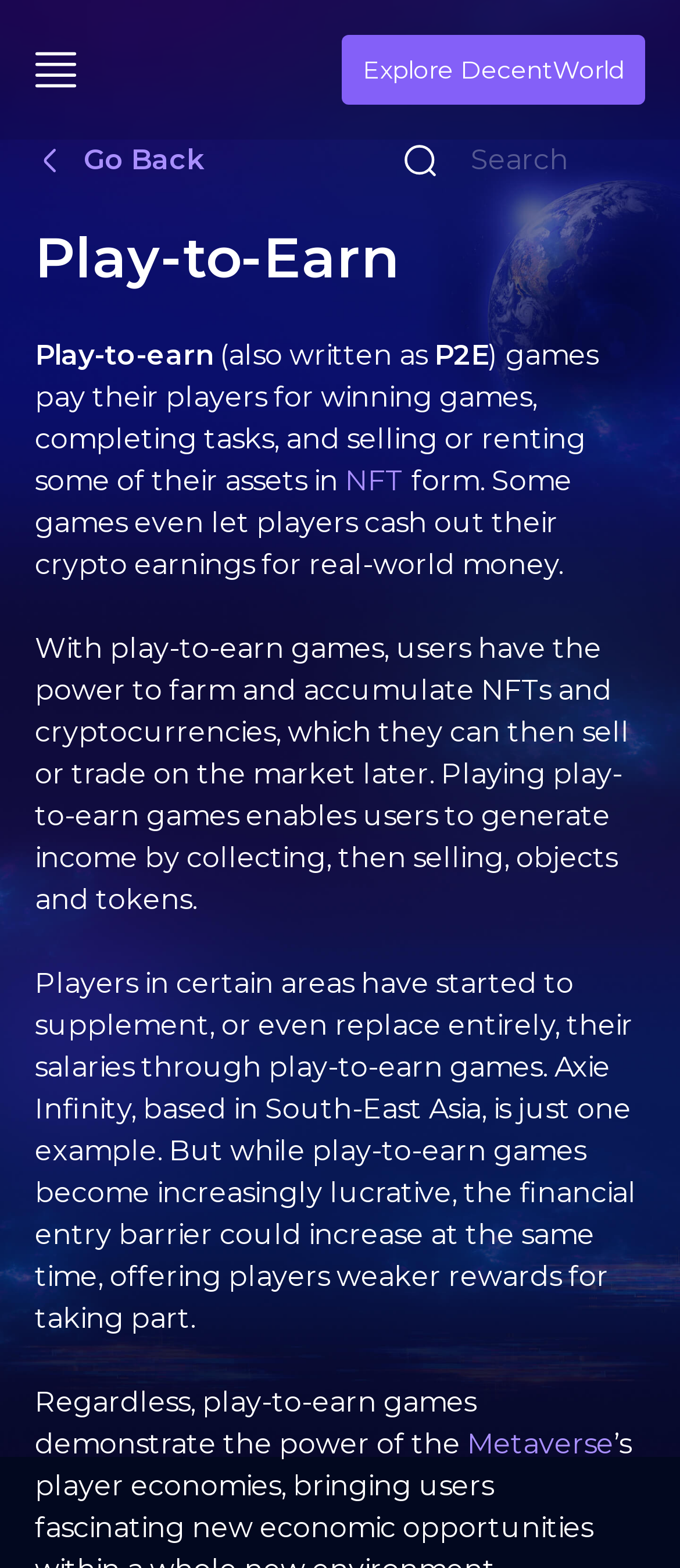Refer to the element description Explore DecentWorld and identify the corresponding bounding box in the screenshot. Format the coordinates as (top-left x, top-left y, bottom-right x, bottom-right y) with values in the range of 0 to 1.

[0.503, 0.022, 0.949, 0.067]